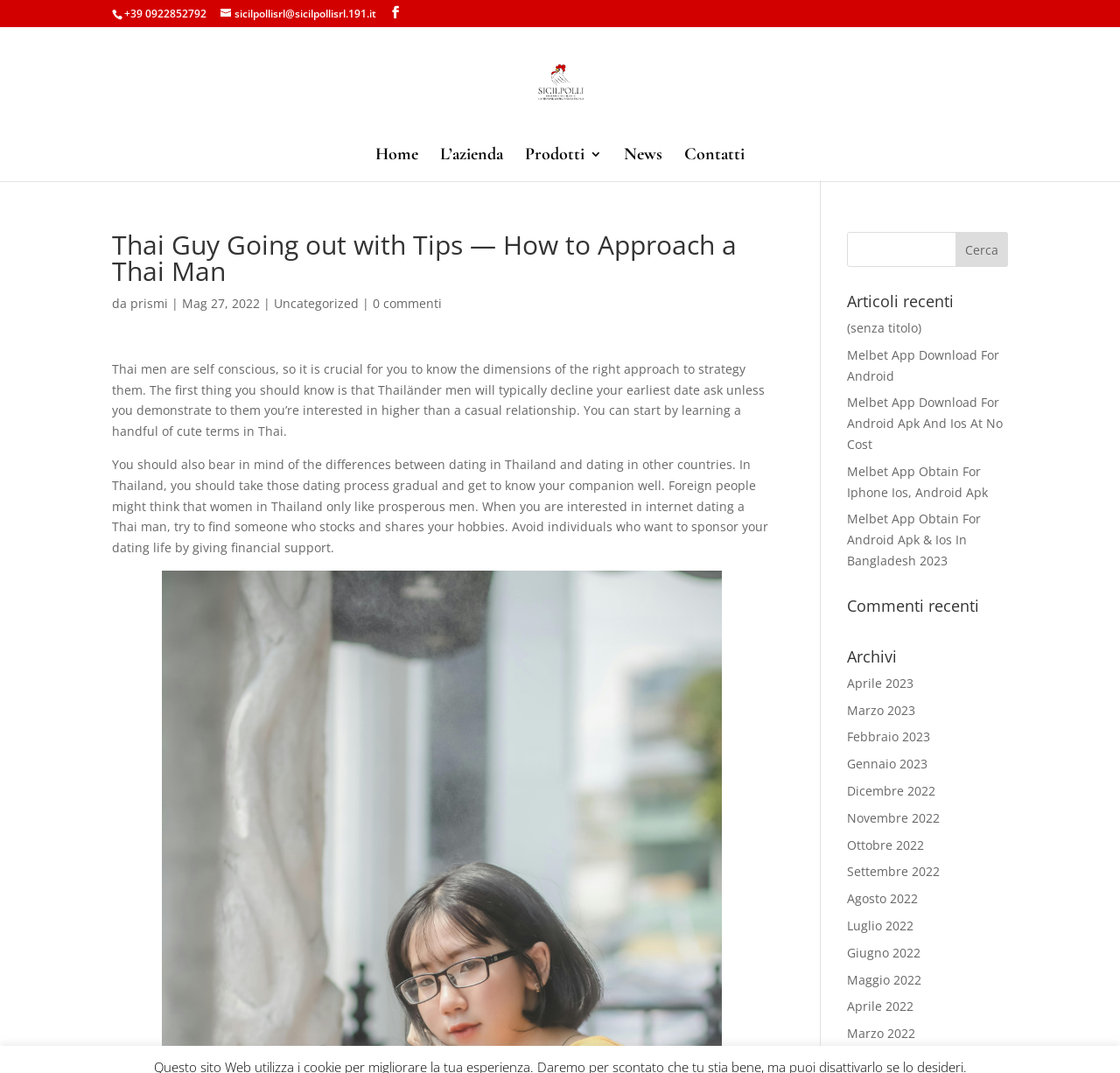Find the bounding box coordinates for the element that must be clicked to complete the instruction: "View the 'Archivi' section". The coordinates should be four float numbers between 0 and 1, indicated as [left, top, right, bottom].

[0.756, 0.604, 0.9, 0.627]